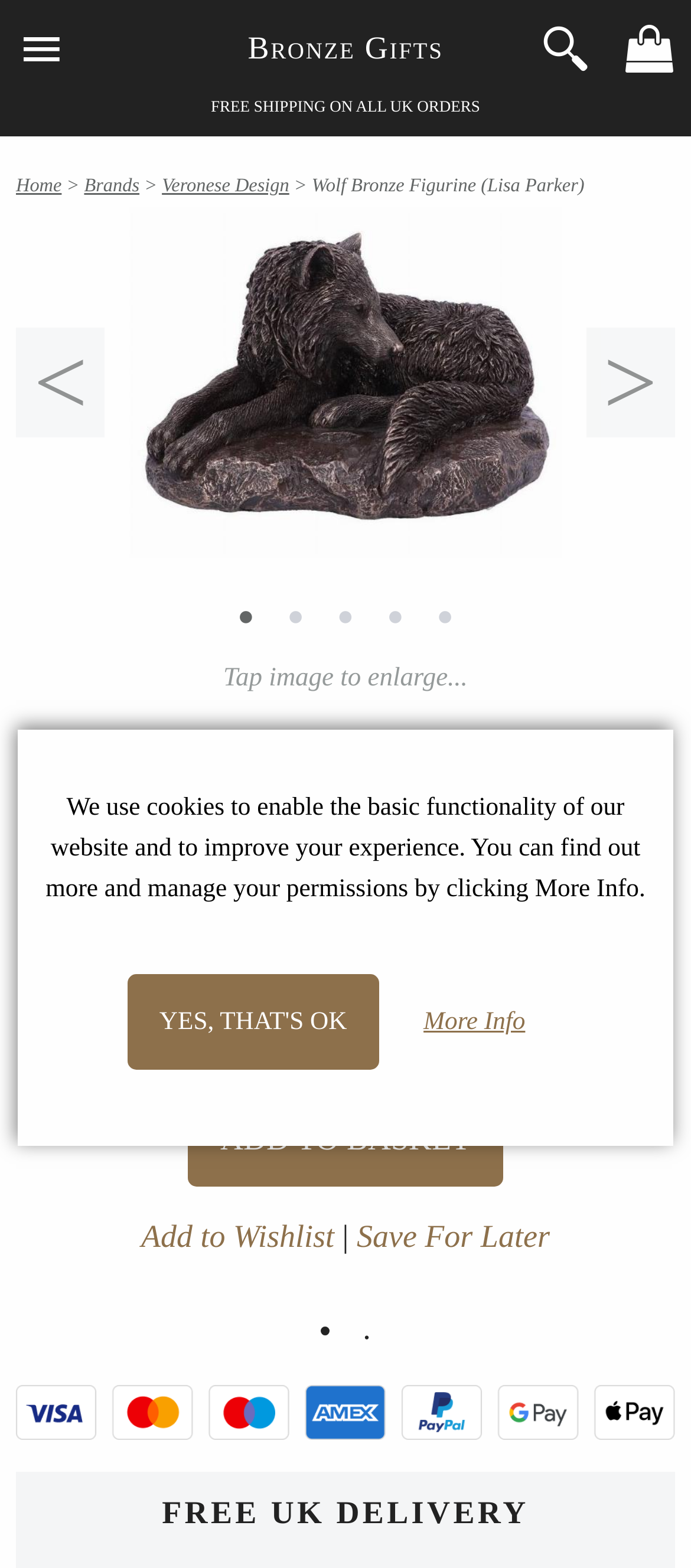Please locate the clickable area by providing the bounding box coordinates to follow this instruction: "Click the 'ADD TO BASKET' button".

[0.273, 0.696, 0.727, 0.757]